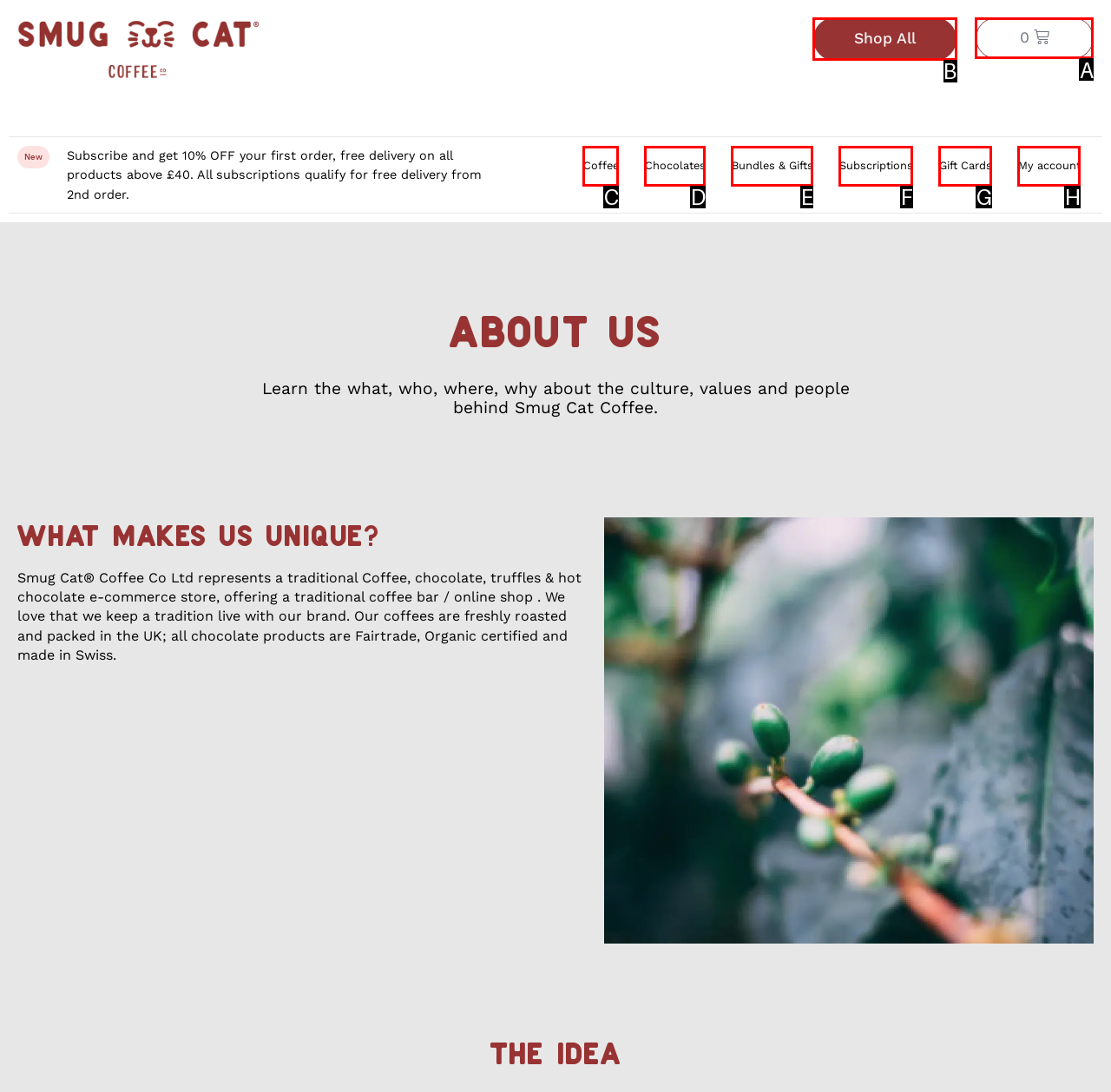From the available options, which lettered element should I click to complete this task: Click on Shop All?

B